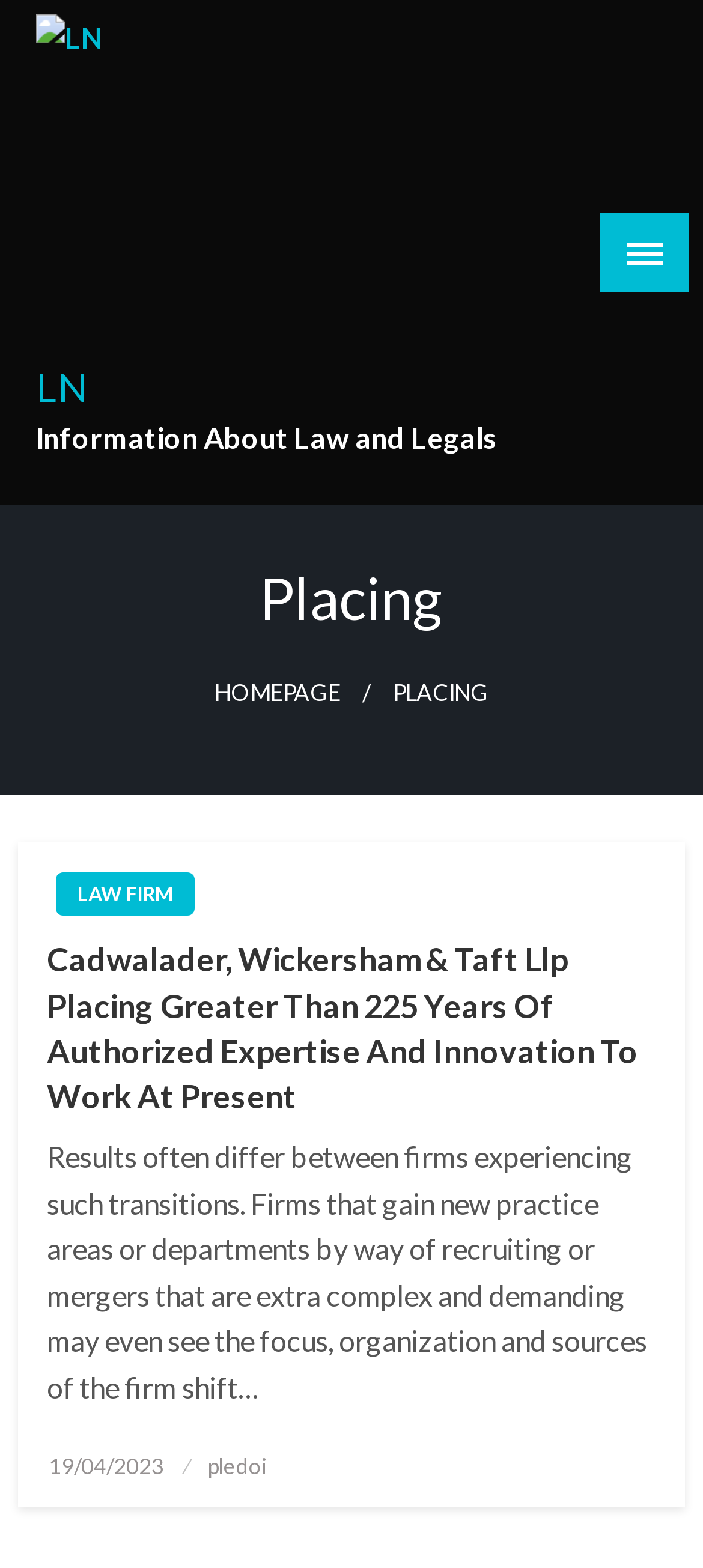What is the purpose of the button?
Using the image provided, answer with just one word or phrase.

mobile menu